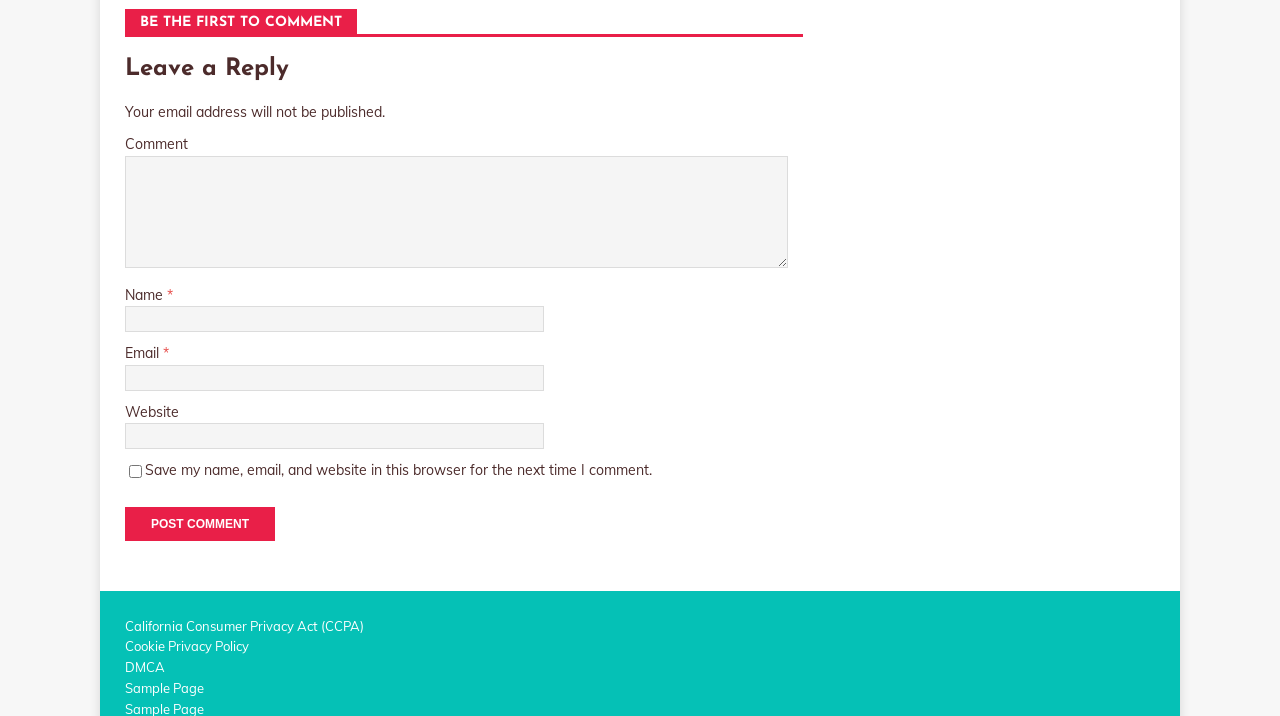Please respond to the question using a single word or phrase:
How many required fields are there in the comment form?

3